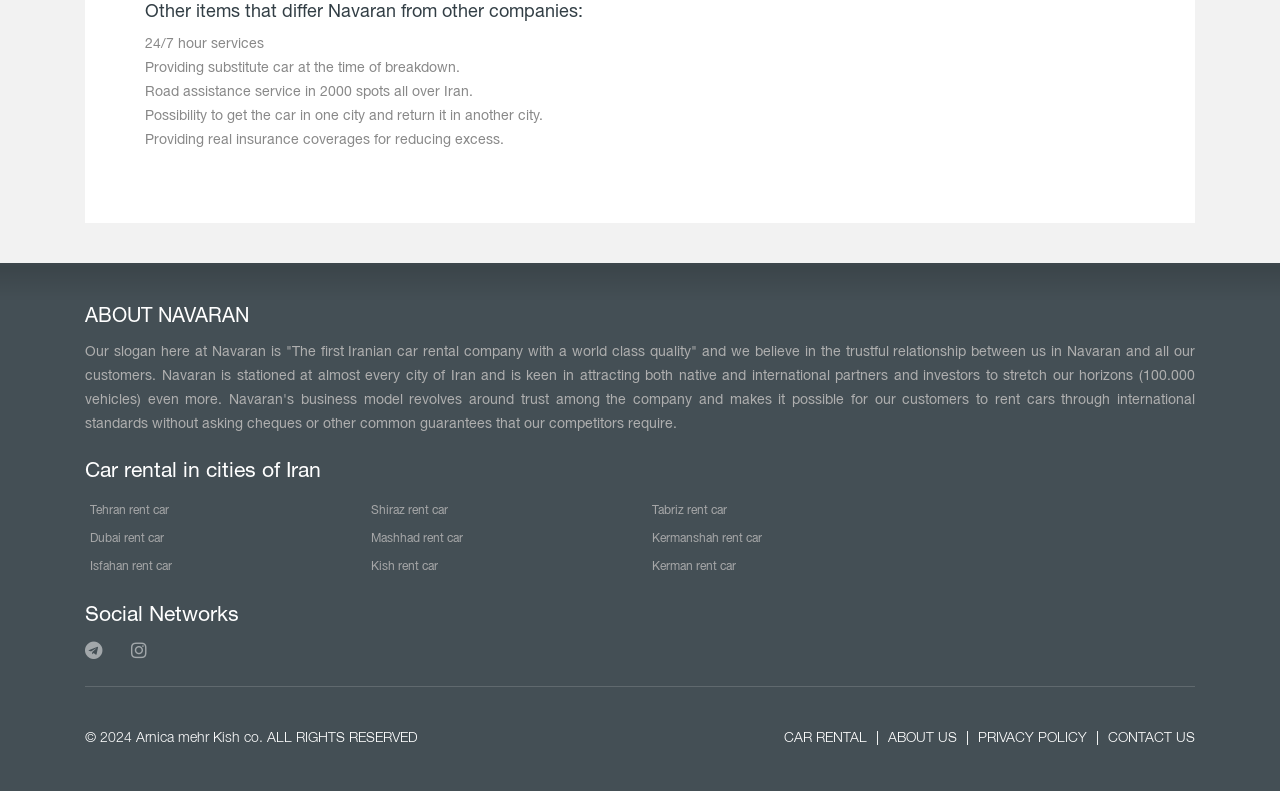Could you highlight the region that needs to be clicked to execute the instruction: "Click on 'ABOUT US'"?

[0.694, 0.925, 0.748, 0.942]